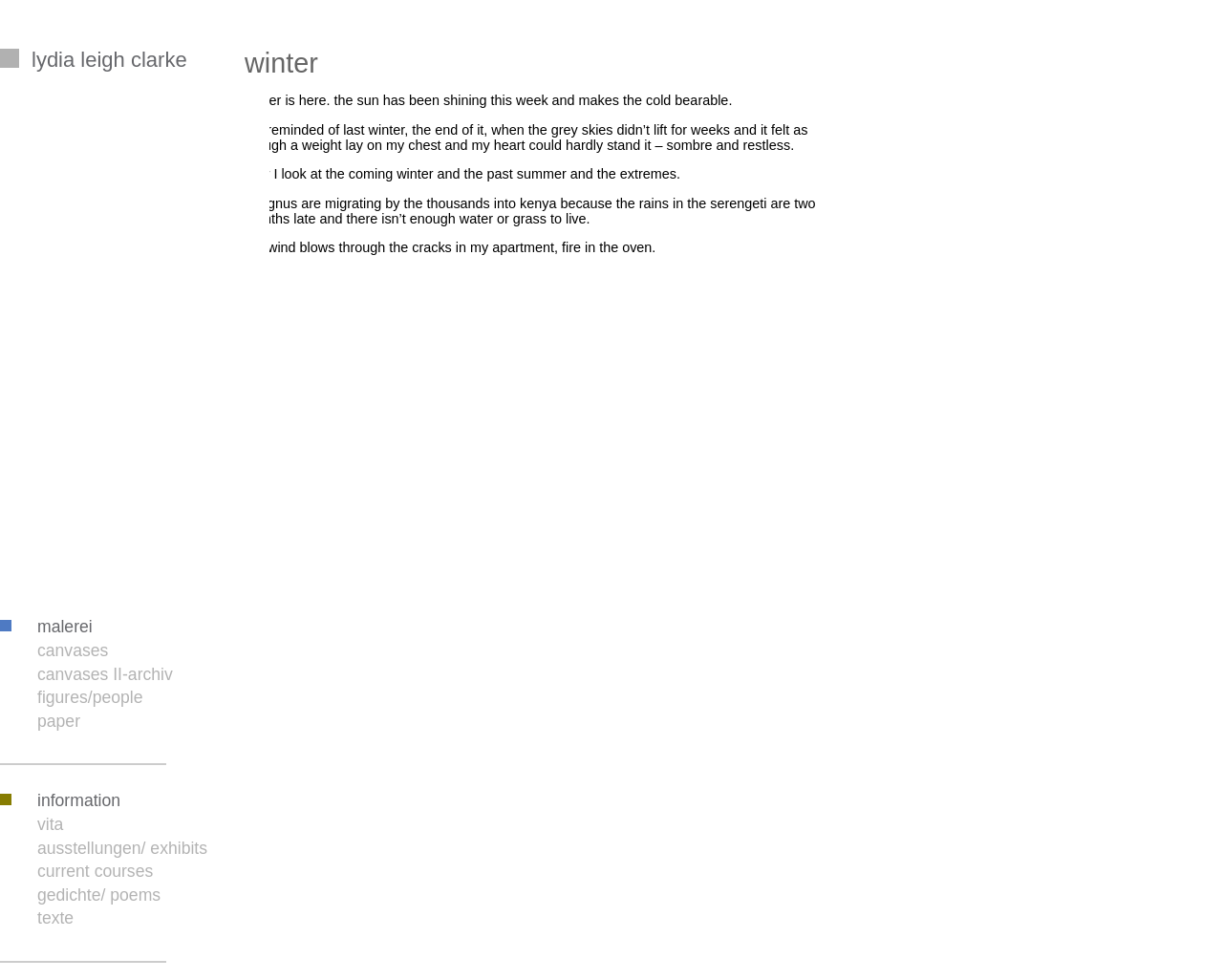What is the name of the author?
Please provide a detailed answer to the question.

The name of the author can be found in the top-left corner of the webpage, where it says 'lydia leigh clarke | winter'. This suggests that Lydia Leigh Clarke is the author of the webpage or the content presented on it.